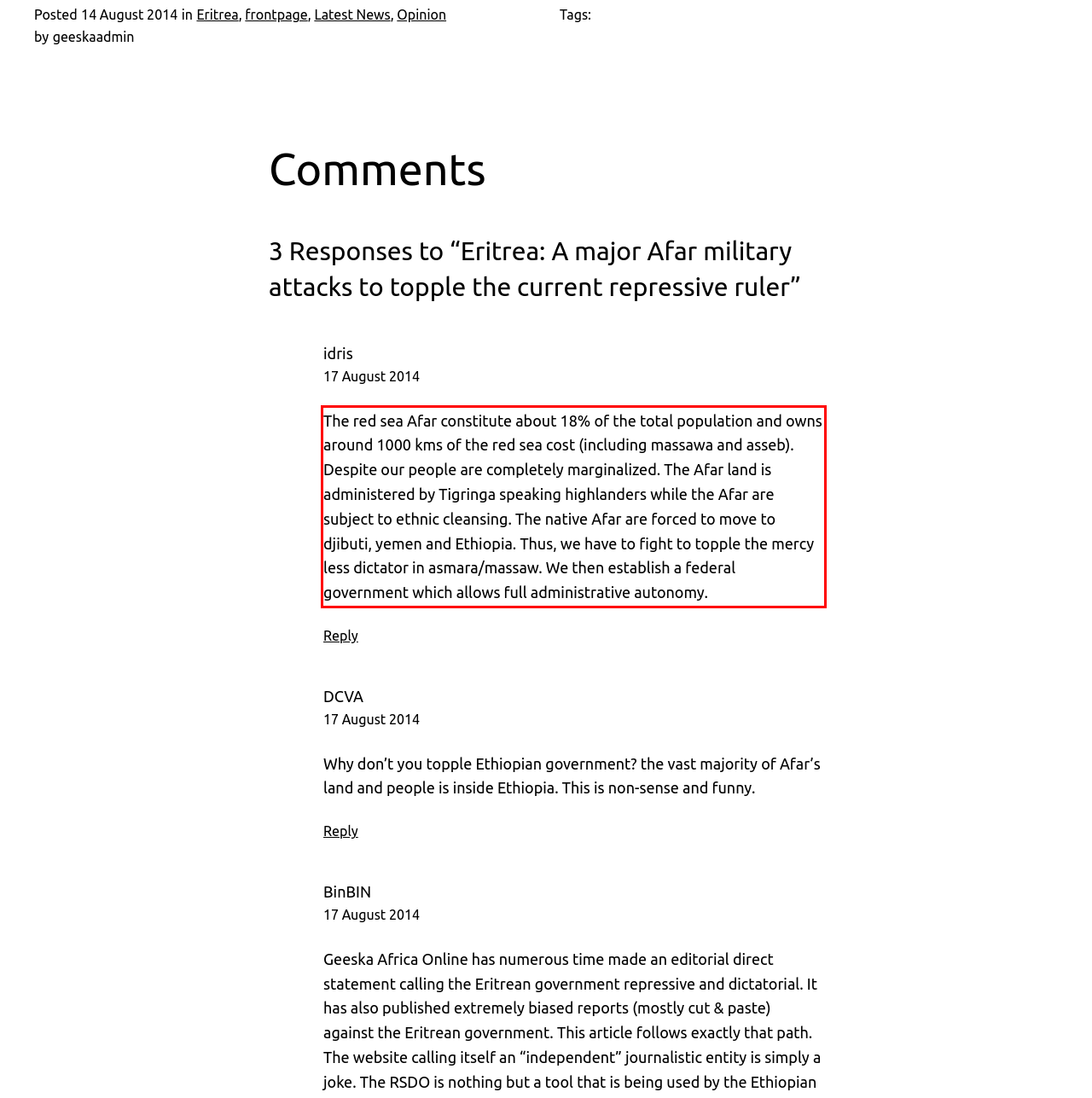There is a screenshot of a webpage with a red bounding box around a UI element. Please use OCR to extract the text within the red bounding box.

The red sea Afar constitute about 18% of the total population and owns around 1000 kms of the red sea cost (including massawa and asseb). Despite our people are completely marginalized. The Afar land is administered by Tigringa speaking highlanders while the Afar are subject to ethnic cleansing. The native Afar are forced to move to djibuti, yemen and Ethiopia. Thus, we have to fight to topple the mercy less dictator in asmara/massaw. We then establish a federal government which allows full administrative autonomy.